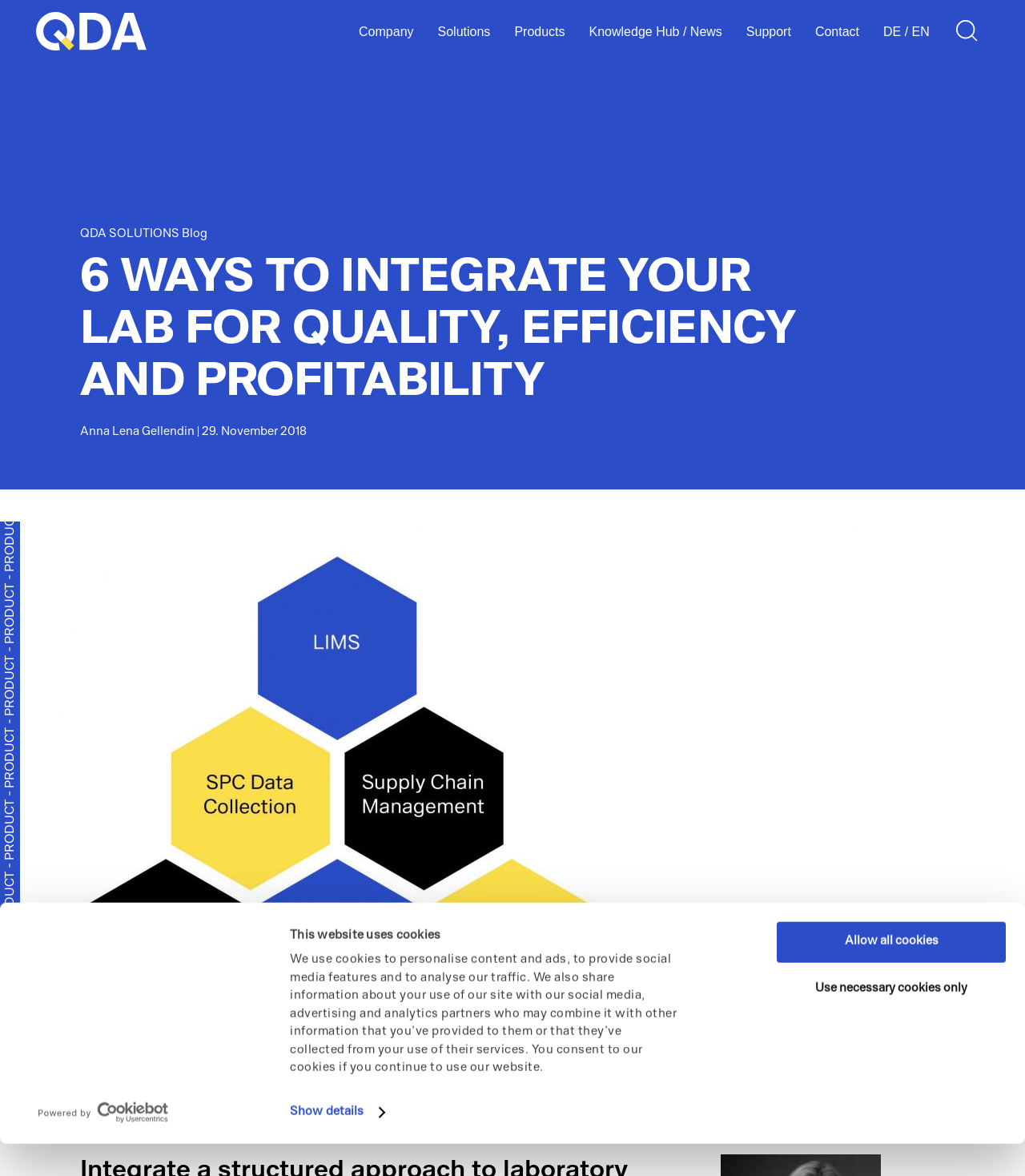What type of software is 'QMS Software'?
Refer to the image and provide a detailed answer to the question.

The 'QMS Software' link is listed under the 'General' section of the 'Products' tab, suggesting that it is a type of software related to quality management.